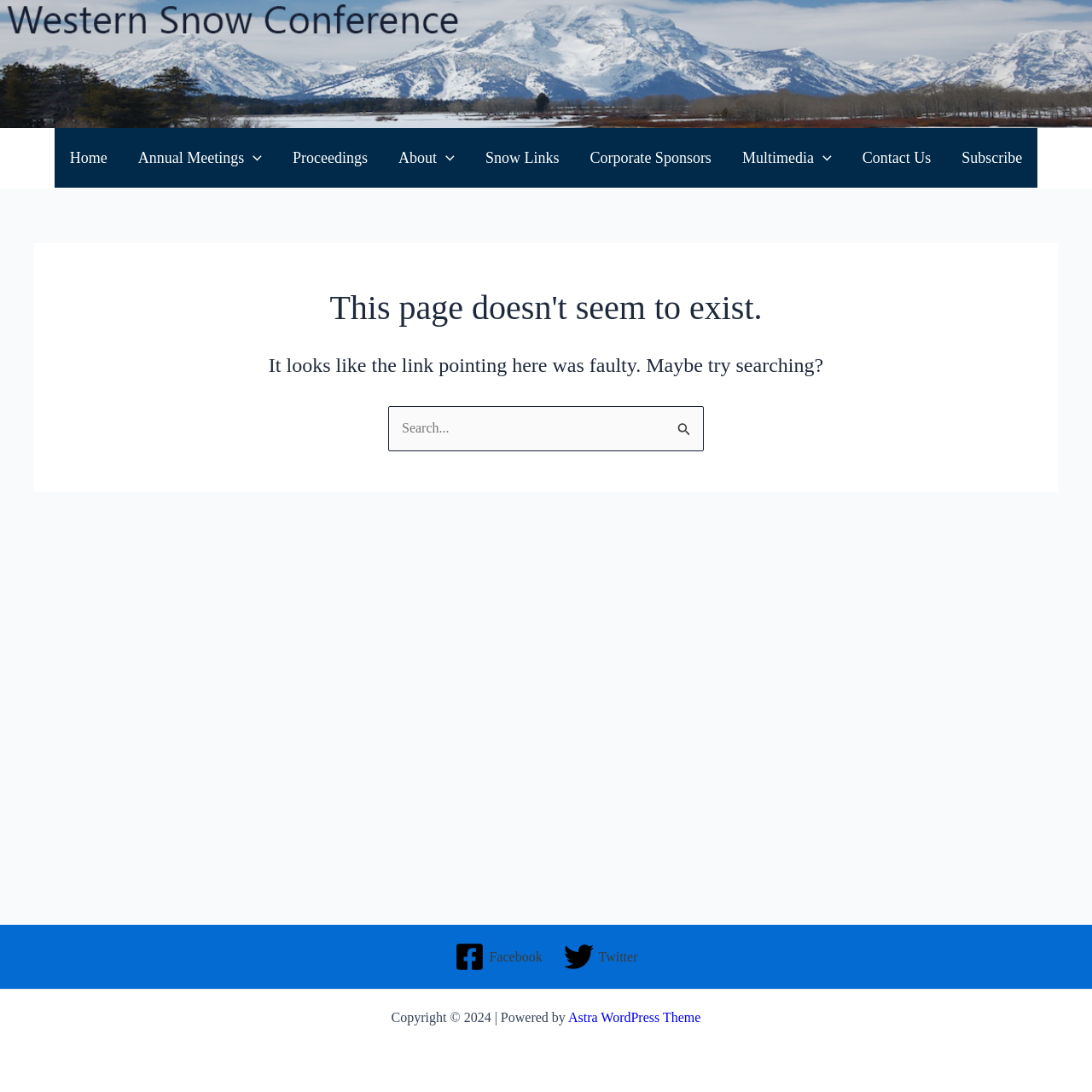Create a detailed narrative describing the layout and content of the webpage.

This webpage displays a "Page not found" error message. At the top, there is a navigation menu with 7 links: "Home", "Annual Meetings", "Proceedings", "About", "Snow Links", "Corporate Sponsors", and "Multimedia". Each of these links has a corresponding menu toggle icon next to it, represented by a small image. The navigation menu spans across the top of the page, taking up about 90% of the width.

Below the navigation menu, there is a header section with two headings. The first heading reads "This page doesn't seem to exist." and the second heading says "It looks like the link pointing here was faulty. Maybe try searching?". 

Underneath the headings, there is a search bar with a label "Search for:" and a search submit button. The search bar is accompanied by a search icon, represented by a small image.

At the bottom of the page, there is a footer section with social media links to Facebook and Twitter, each represented by a small image. Additionally, there is a copyright notice that reads "Copyright © 2024 | Powered by" followed by a link to "Astra WordPress Theme".